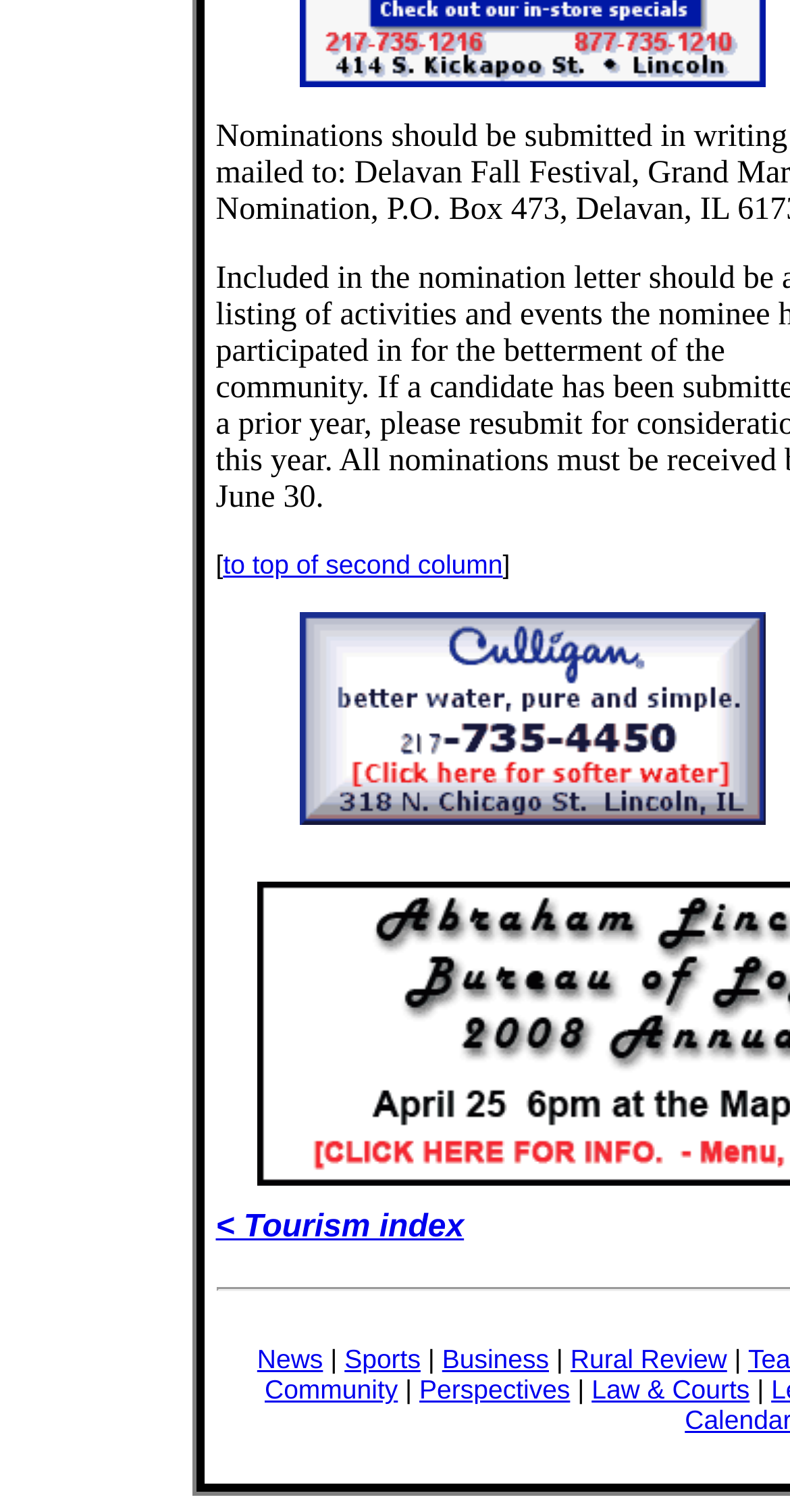Identify the bounding box coordinates necessary to click and complete the given instruction: "view news".

[0.325, 0.889, 0.409, 0.909]